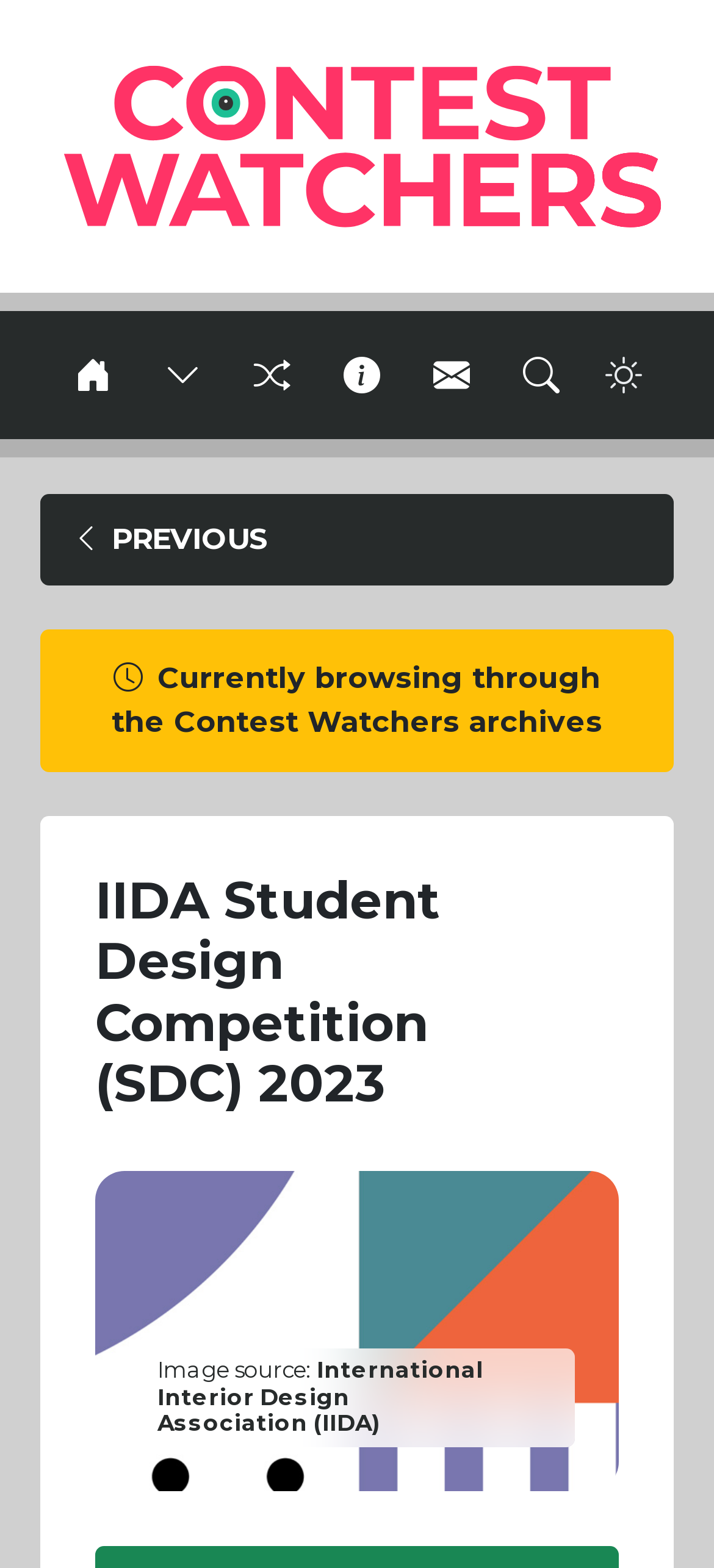Find the bounding box coordinates of the area to click in order to follow the instruction: "Toggle Browse Contests menu".

[0.204, 0.198, 0.314, 0.28]